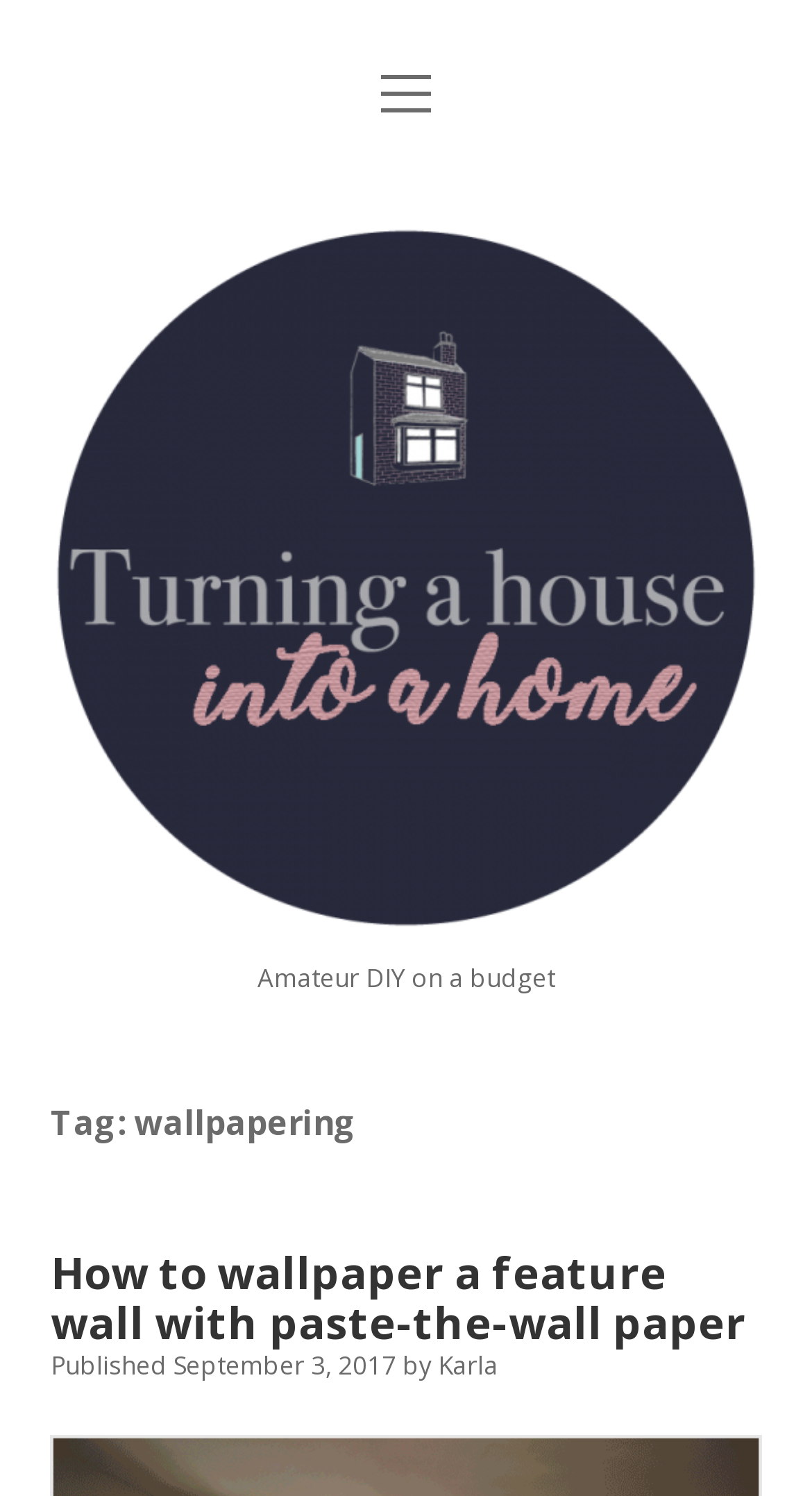Locate the bounding box coordinates of the area you need to click to fulfill this instruction: 'visit facebook page'. The coordinates must be in the form of four float numbers ranging from 0 to 1: [left, top, right, bottom].

[0.392, 0.335, 0.428, 0.366]